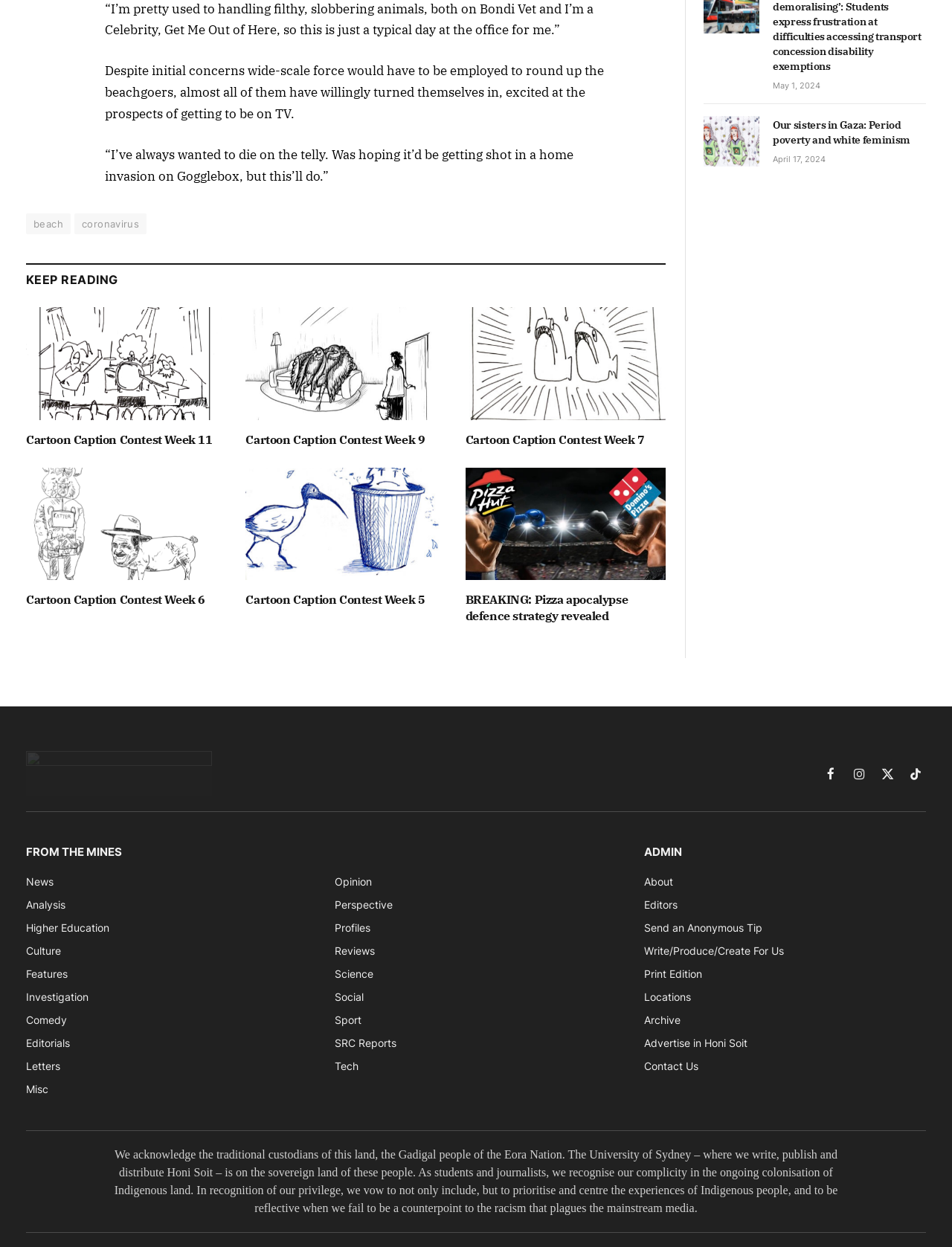How many cartoon caption contests are listed on the webpage?
Please use the visual content to give a single word or phrase answer.

5